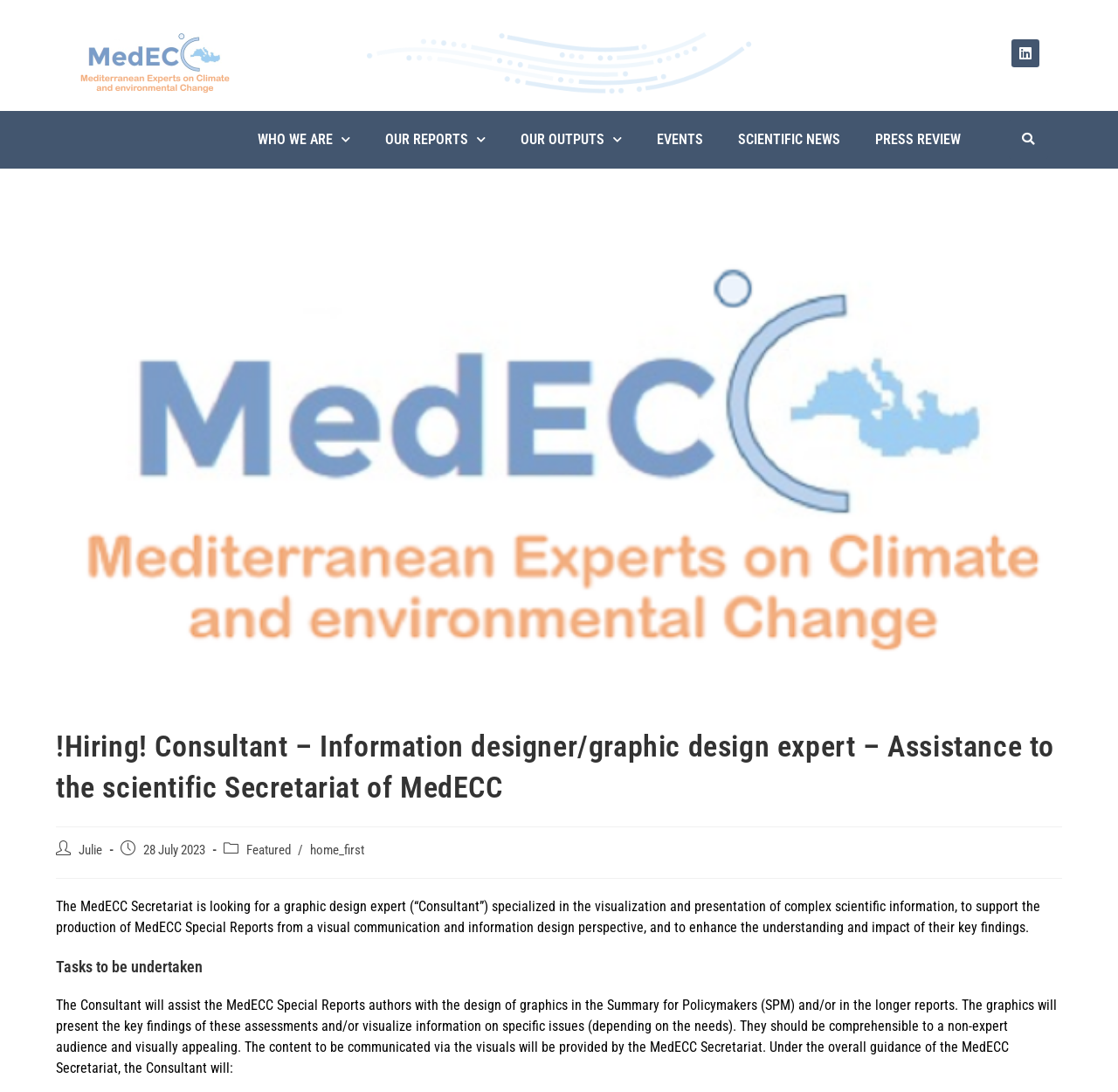Please find the bounding box coordinates of the element that needs to be clicked to perform the following instruction: "Click the MedECC logo". The bounding box coordinates should be four float numbers between 0 and 1, represented as [left, top, right, bottom].

[0.07, 0.03, 0.206, 0.086]